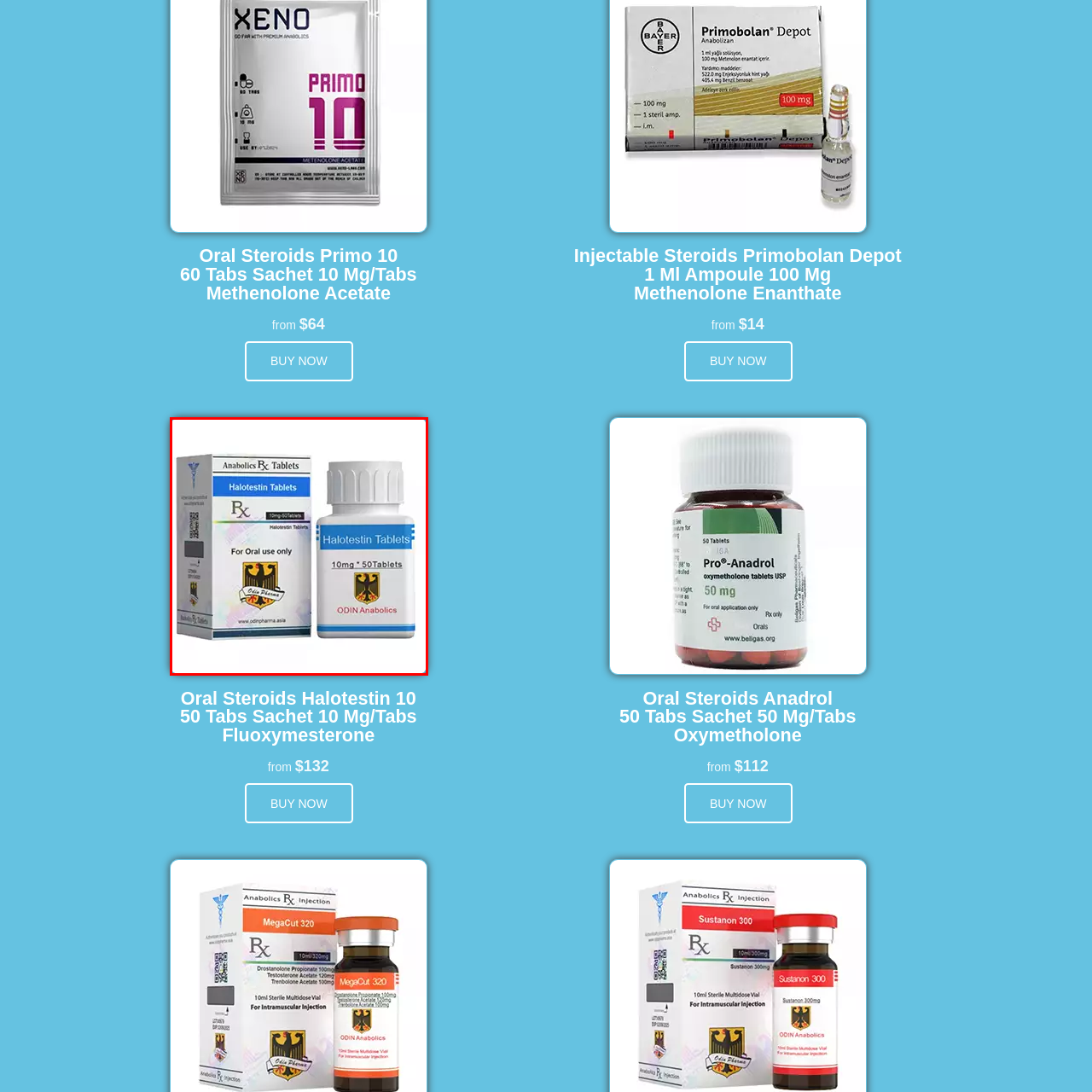Describe the contents of the image that is surrounded by the red box in a detailed manner.

The image features a product display for "Halotestin Tablets," specifically designed for oral use. The packaging prominently showcases the brand “ODIN Anabolics” and includes crucial dosage information, indicating that each tablet contains 10 mg and the bottle contains a total of 50 tablets. The background of the packaging is primarily white with blue accents, highlighting the product's name and its prescription status. A label with the Rx symbol signifies that it is a regulated substance. Additionally, an emblem featuring a crest is displayed, possibly representing the manufacturer or brand identity. This image is related to the category of oral steroids, specifically Fluoxymesterone, which is indicated for various medical conditions requiring androgen supplementation.